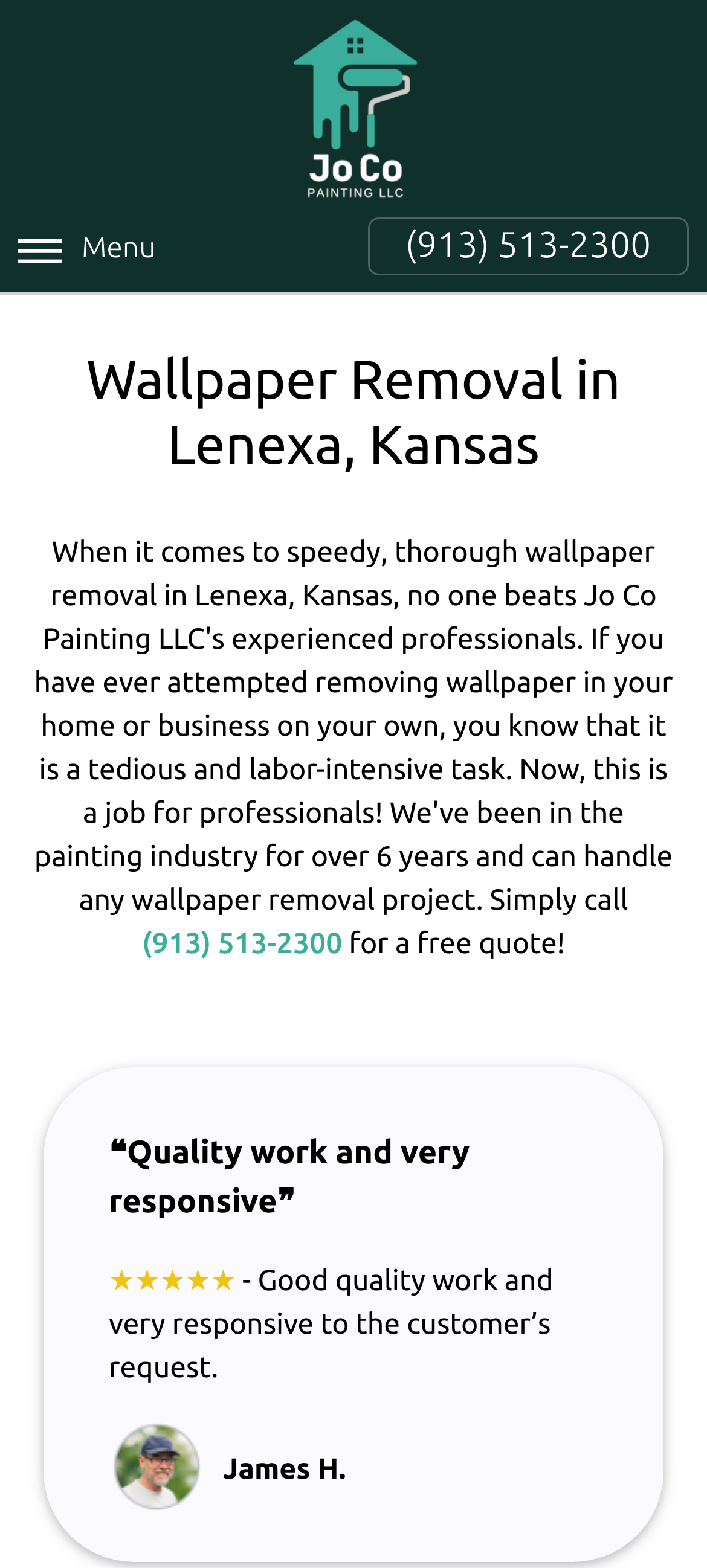Your task is to find and give the main heading text of the webpage.

Wallpaper Removal in Lenexa, Kansas